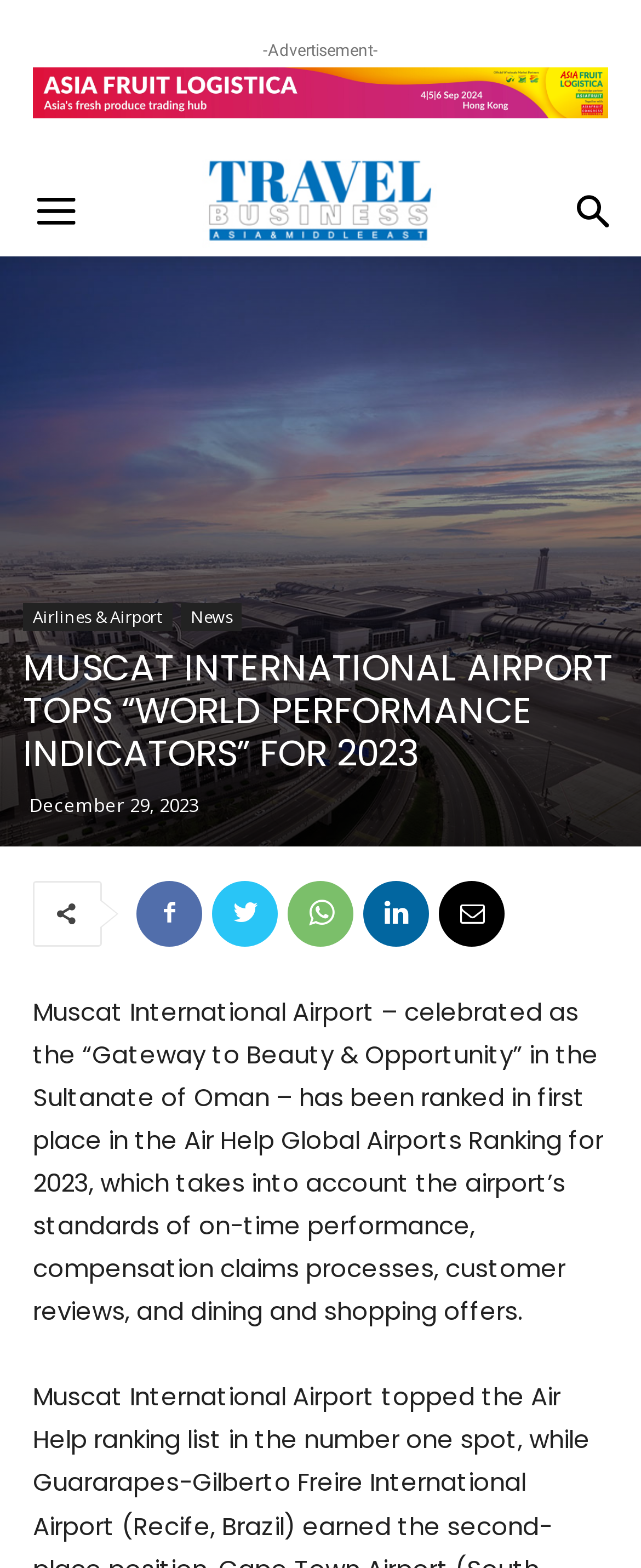Extract the main heading text from the webpage.

MUSCAT INTERNATIONAL AIRPORT TOPS “WORLD PERFORMANCE INDICATORS” FOR 2023